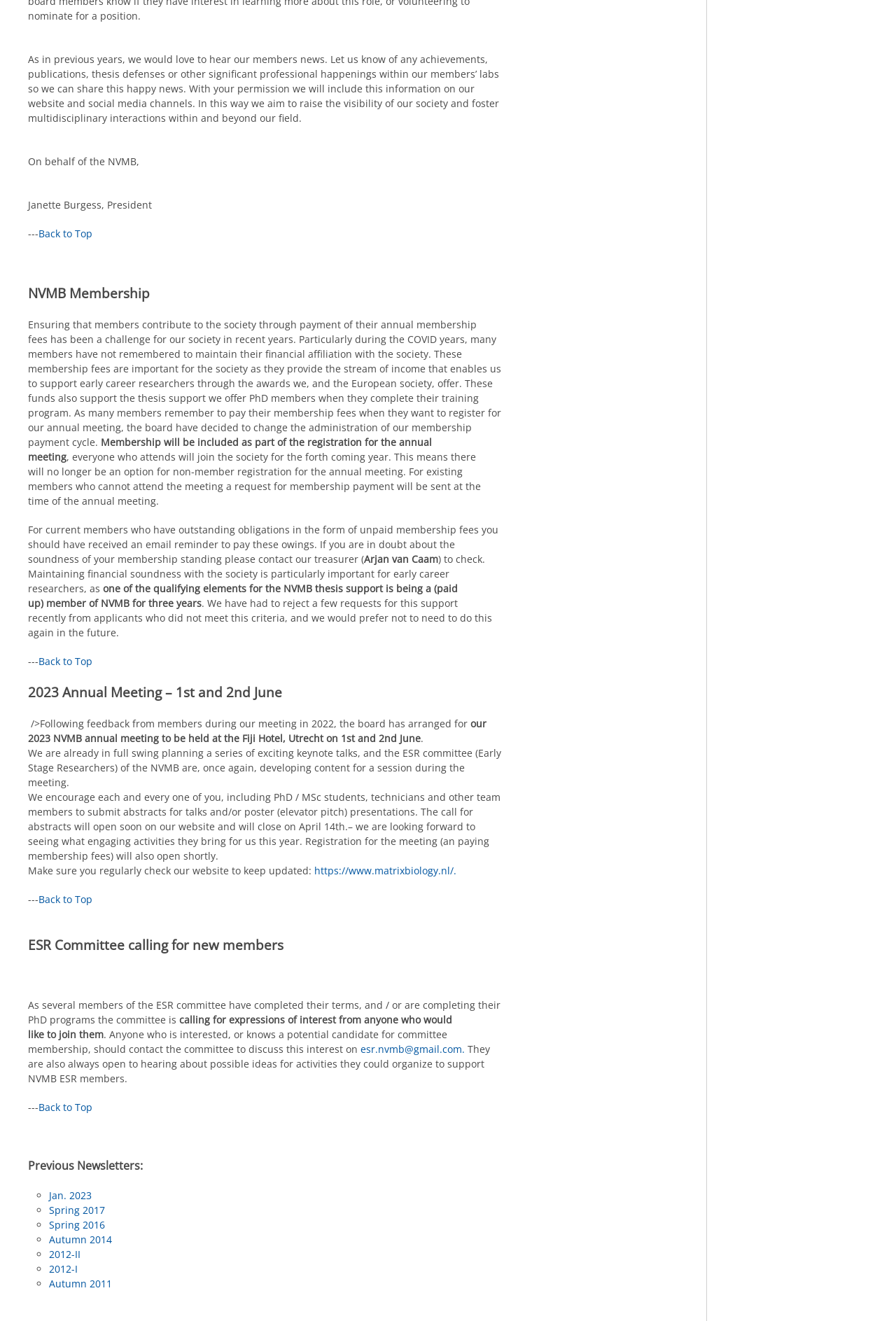What is the email address to contact the ESR committee?
Offer a detailed and exhaustive answer to the question.

The webpage states that anyone who is interested in joining the ESR committee or has ideas for activities should contact the committee at esr.nvmb@gmail.com.